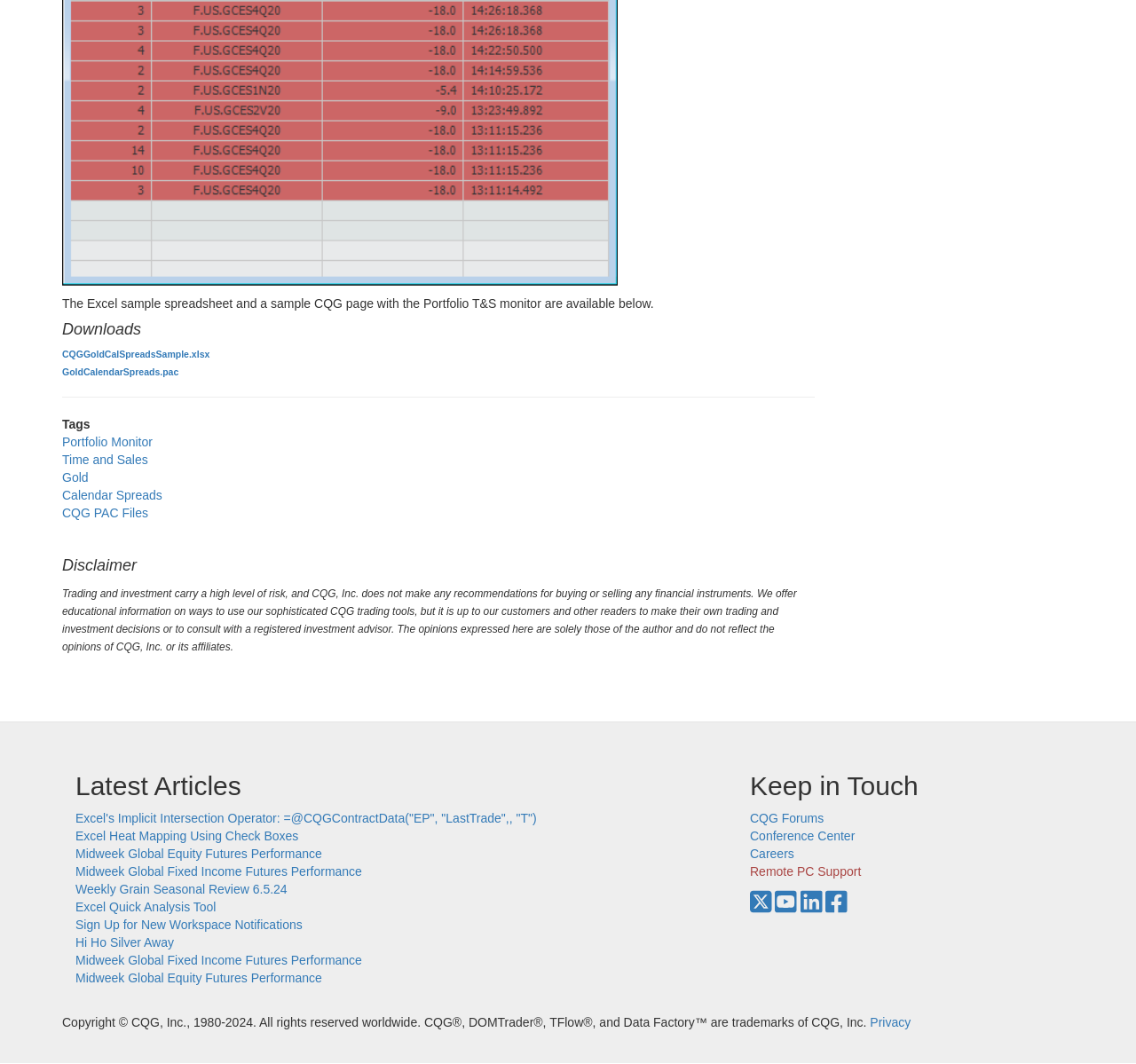Locate the bounding box of the UI element described by: "CQG PAC Files" in the given webpage screenshot.

[0.055, 0.475, 0.13, 0.489]